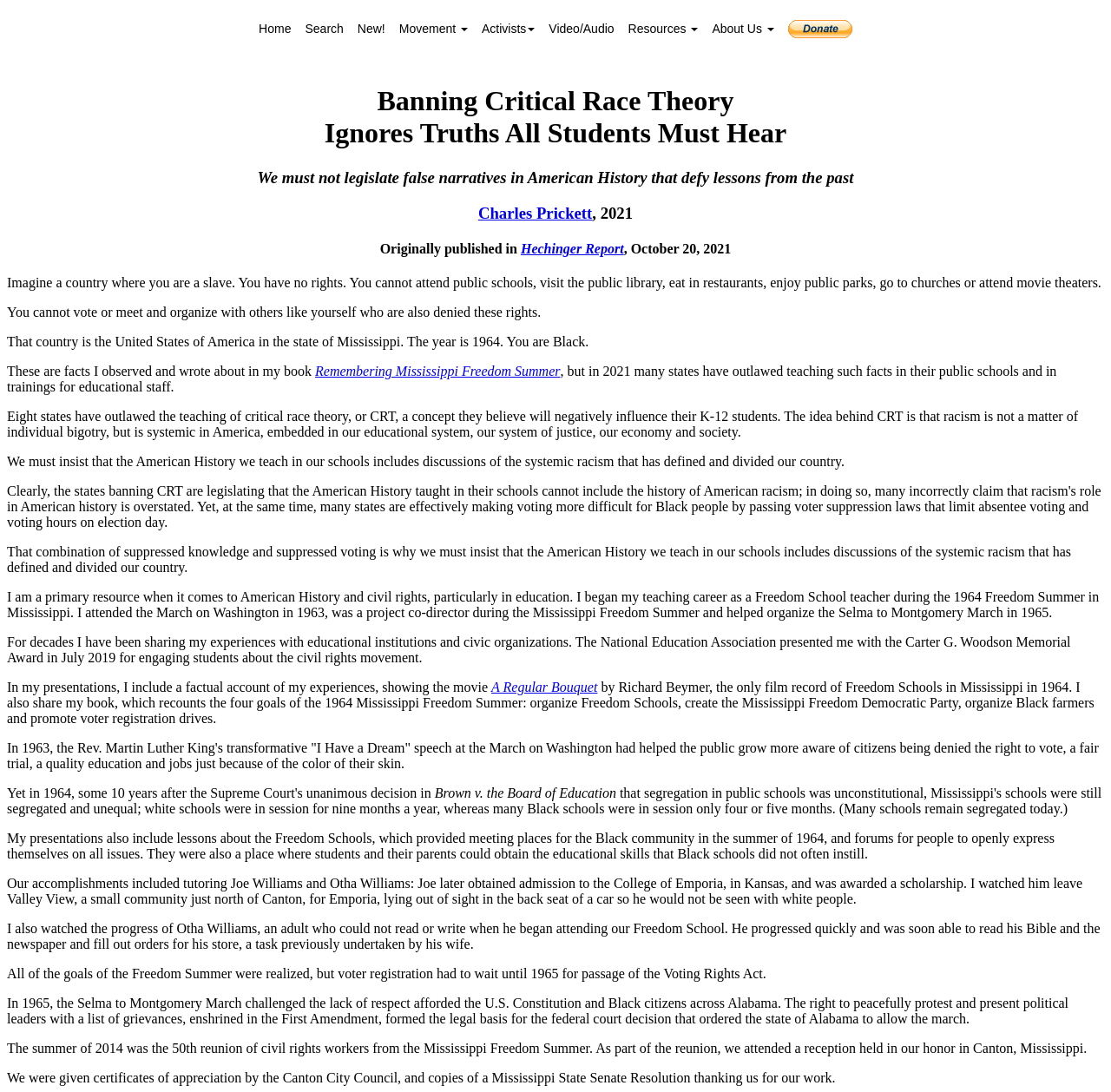Please identify the bounding box coordinates of the area I need to click to accomplish the following instruction: "Click on the 'Hechinger Report' link".

[0.469, 0.221, 0.561, 0.234]